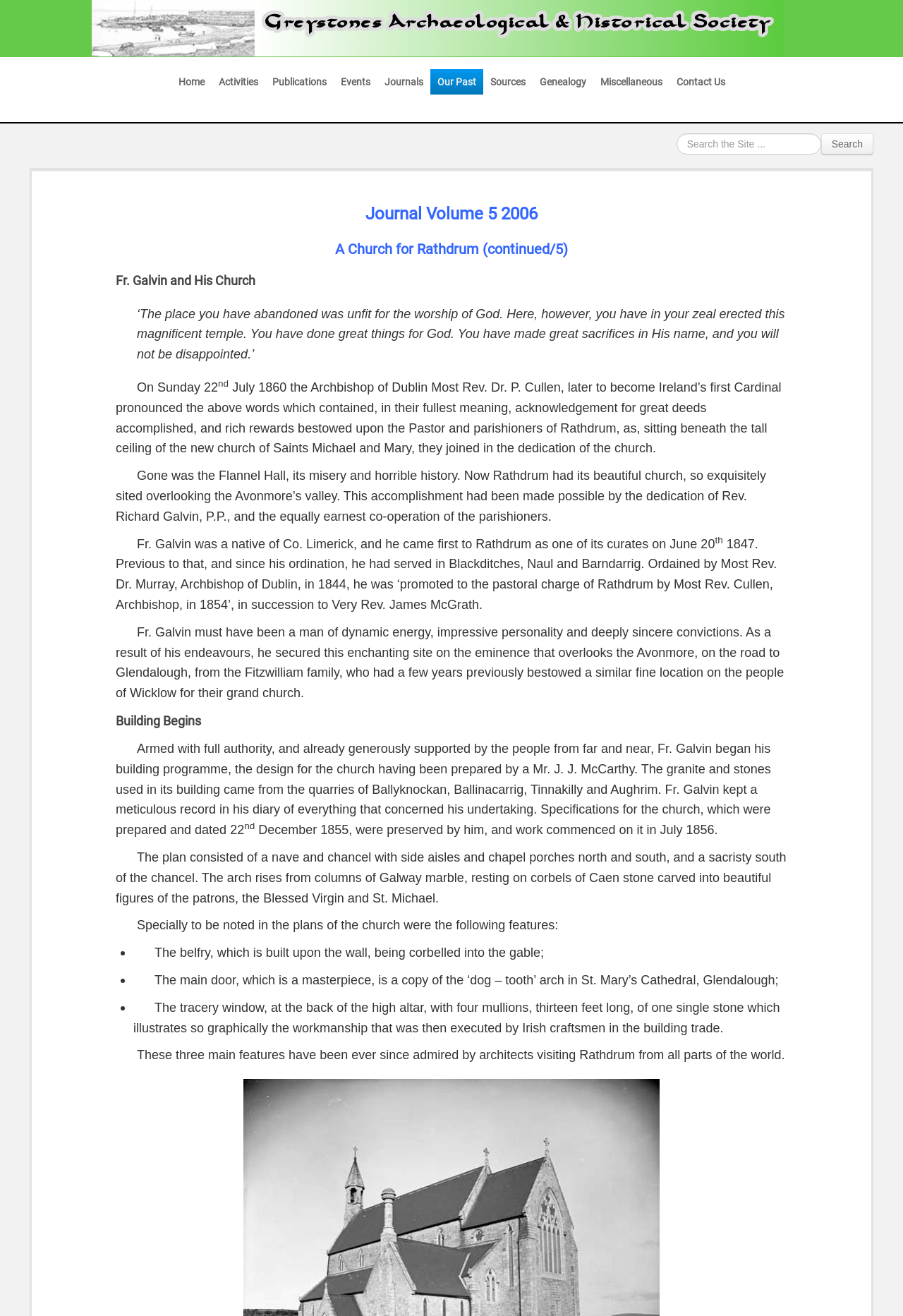Indicate the bounding box coordinates of the element that must be clicked to execute the instruction: "Click the 'Greystones Archaeological & Historical Society' link". The coordinates should be given as four float numbers between 0 and 1, i.e., [left, top, right, bottom].

[0.101, 0.0, 0.868, 0.043]